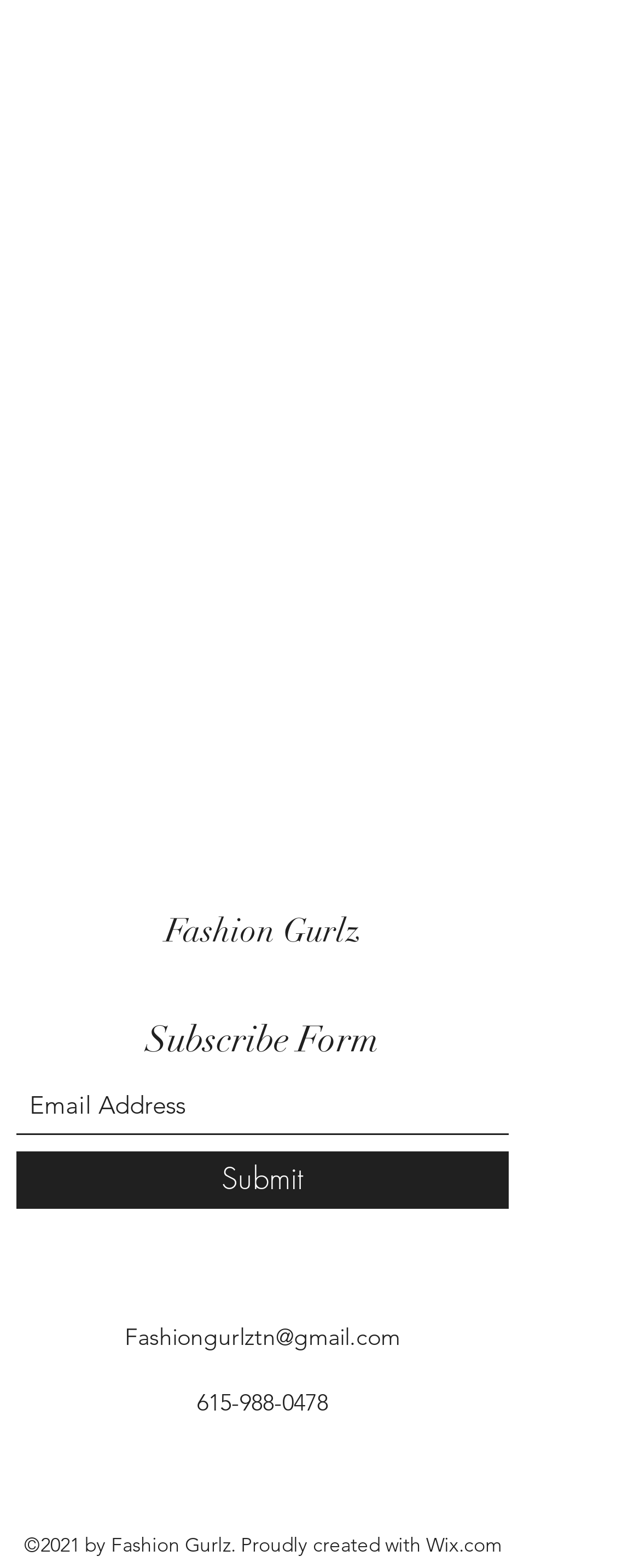Please give a succinct answer using a single word or phrase:
What is the purpose of the form?

Subscribe